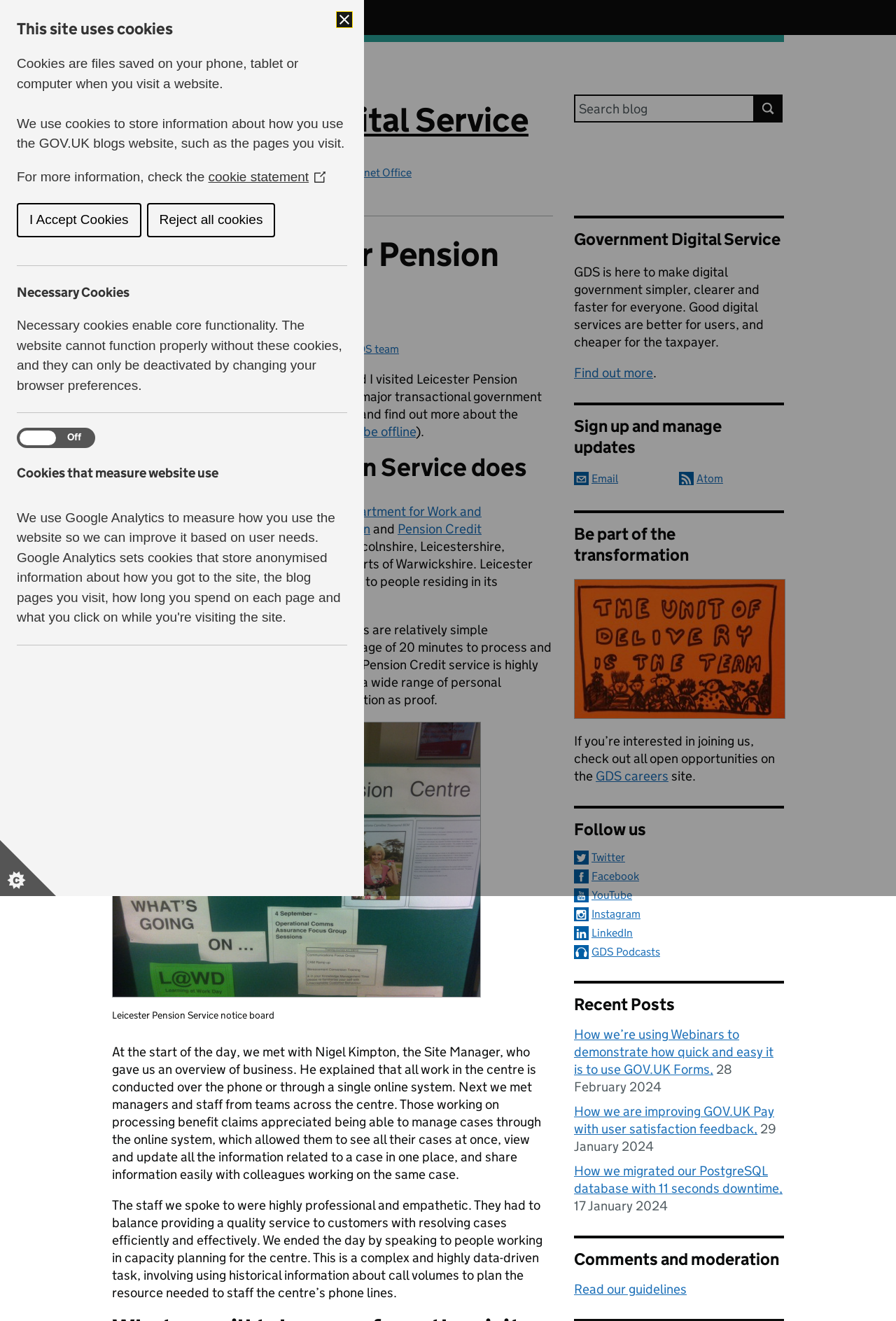Determine the bounding box coordinates of the clickable area required to perform the following instruction: "Find out more about the Government Digital Service". The coordinates should be represented as four float numbers between 0 and 1: [left, top, right, bottom].

[0.641, 0.276, 0.729, 0.288]